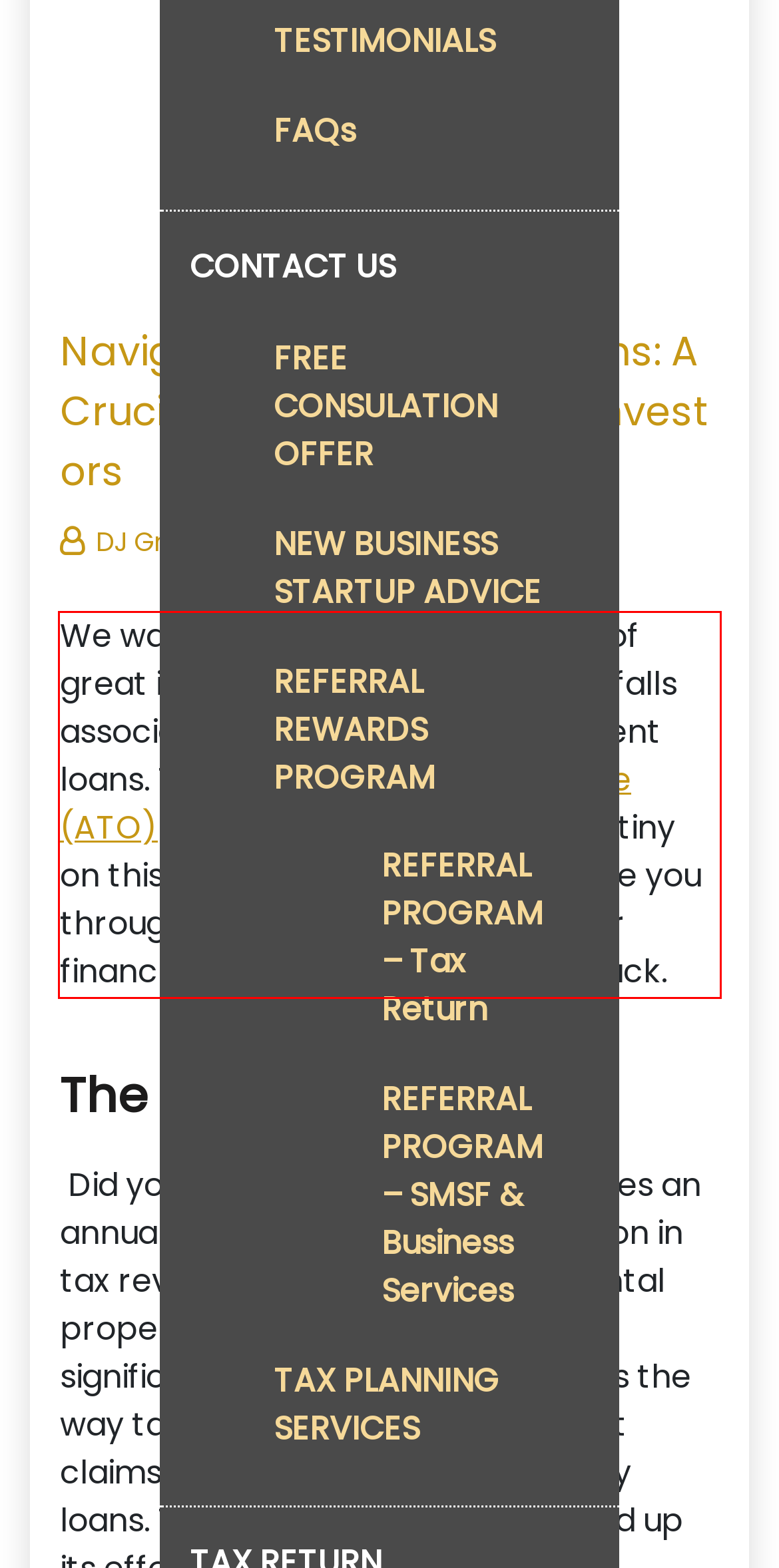The screenshot provided shows a webpage with a red bounding box. Apply OCR to the text within this red bounding box and provide the extracted content.

We want to shed light on a matter of great importance: the potential pitfalls associated with redrawing investment loans. The Australian Taxation Office (ATO) has been intensifying its scrutiny on this front, and we’re here to guide you through the nuances to ensure your financial affairs stay on the right track.